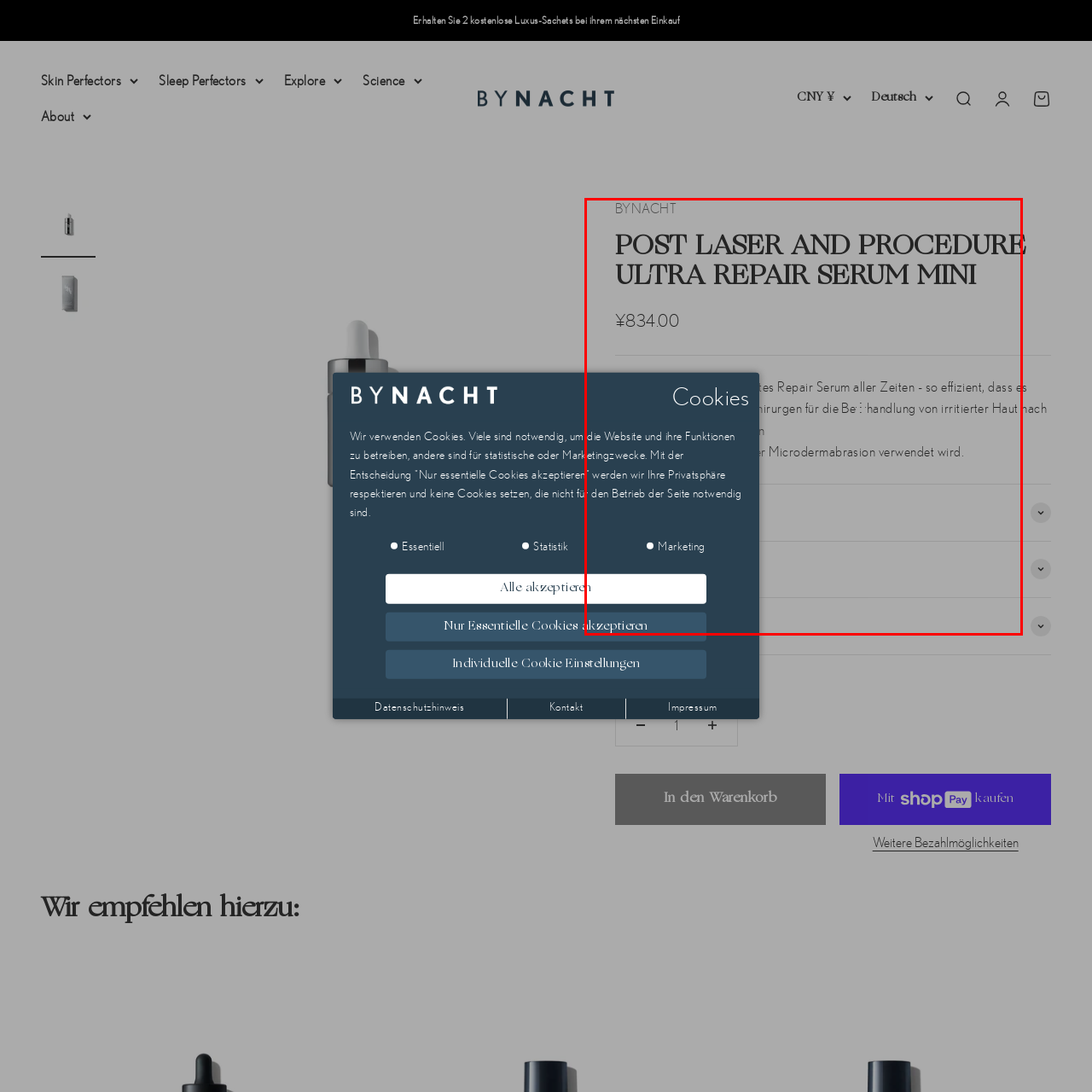Observe the image enclosed by the red rectangle, then respond to the question in one word or phrase:
What type of background is used in the visual?

Smooth gradient